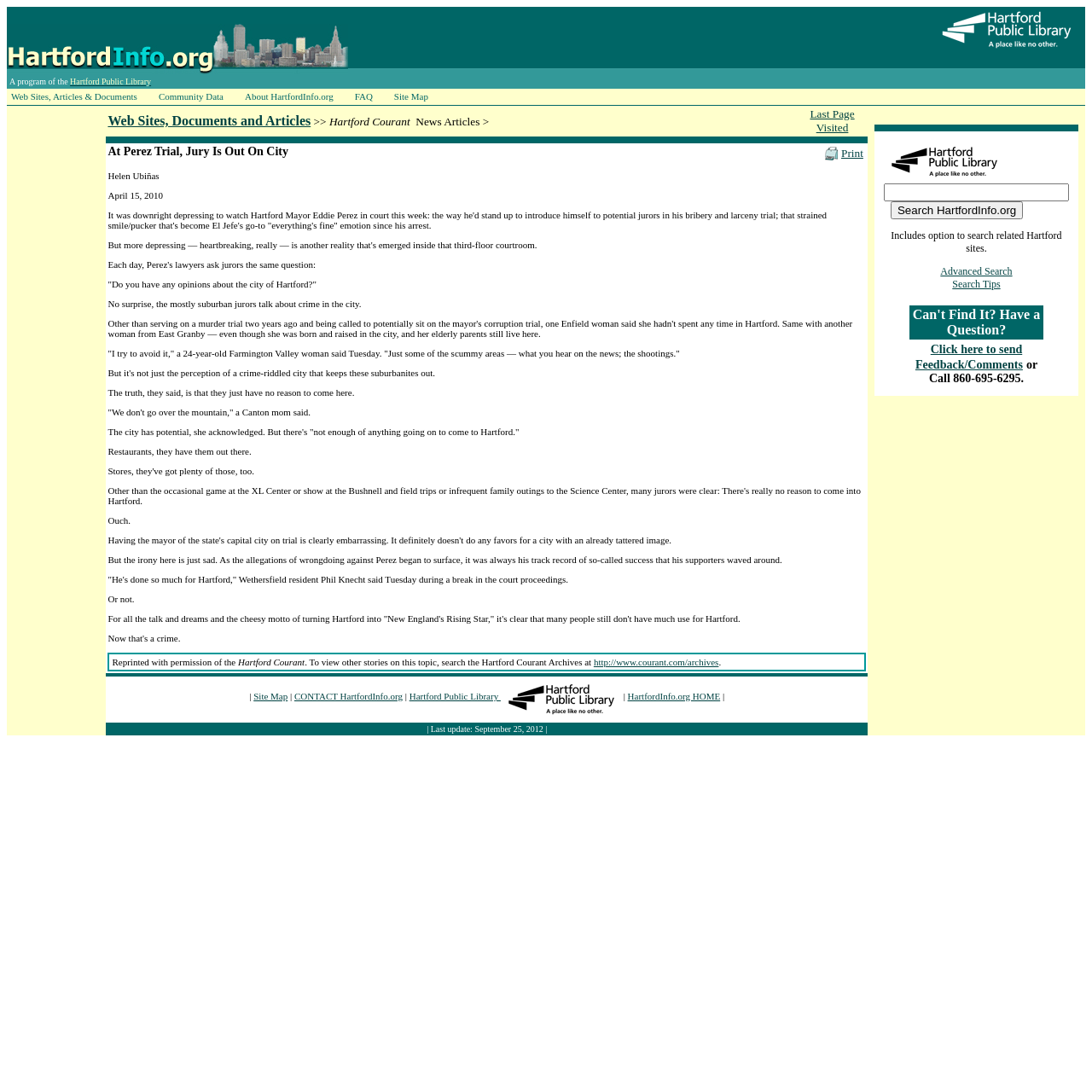What is the name of the author of the article?
Kindly offer a comprehensive and detailed response to the question.

The article is written by Helen Ubiñas, as indicated by the byline at the top of the article.